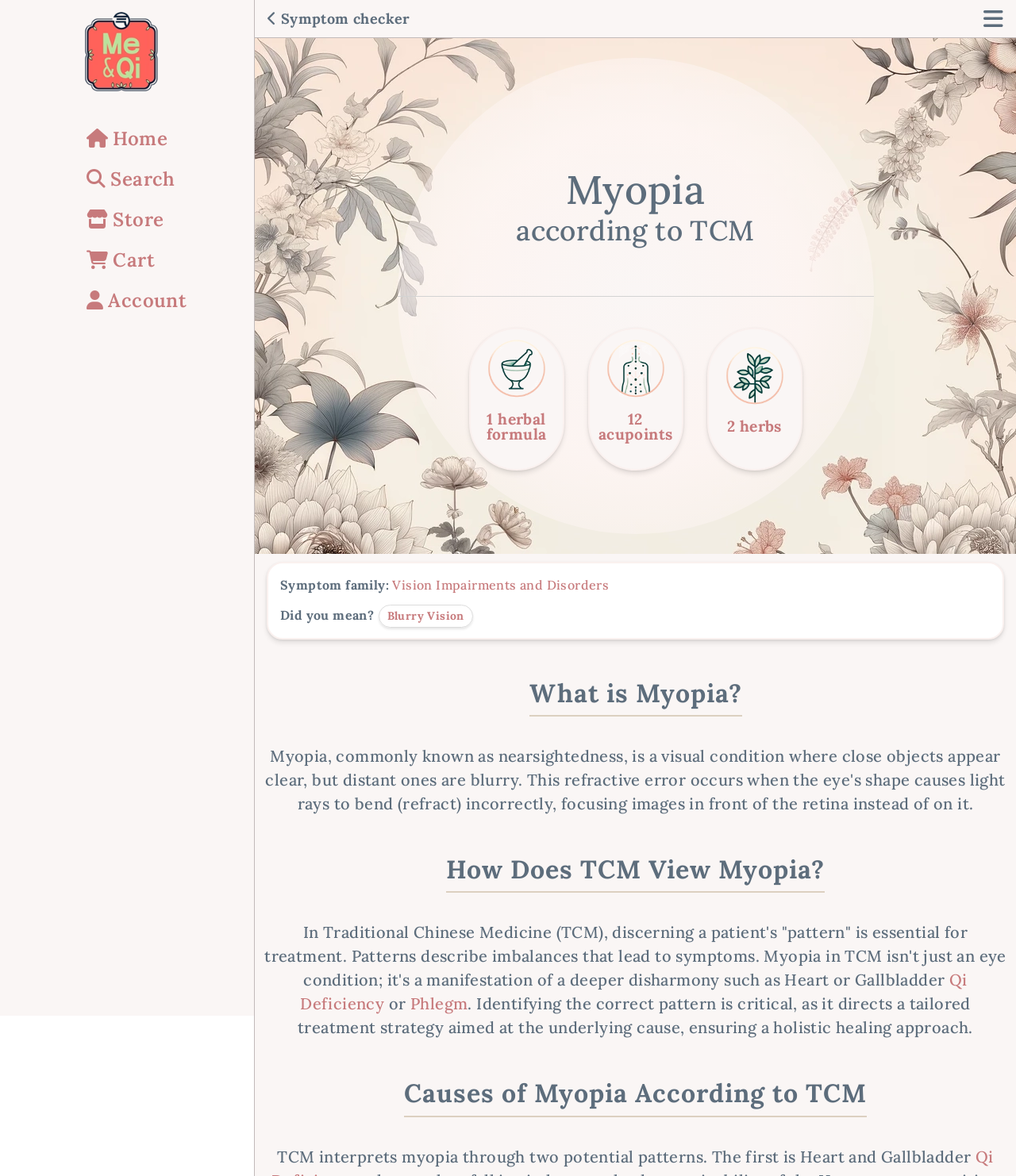Pinpoint the bounding box coordinates of the area that must be clicked to complete this instruction: "Read about 'Qi Deficiency'".

[0.296, 0.825, 0.952, 0.862]